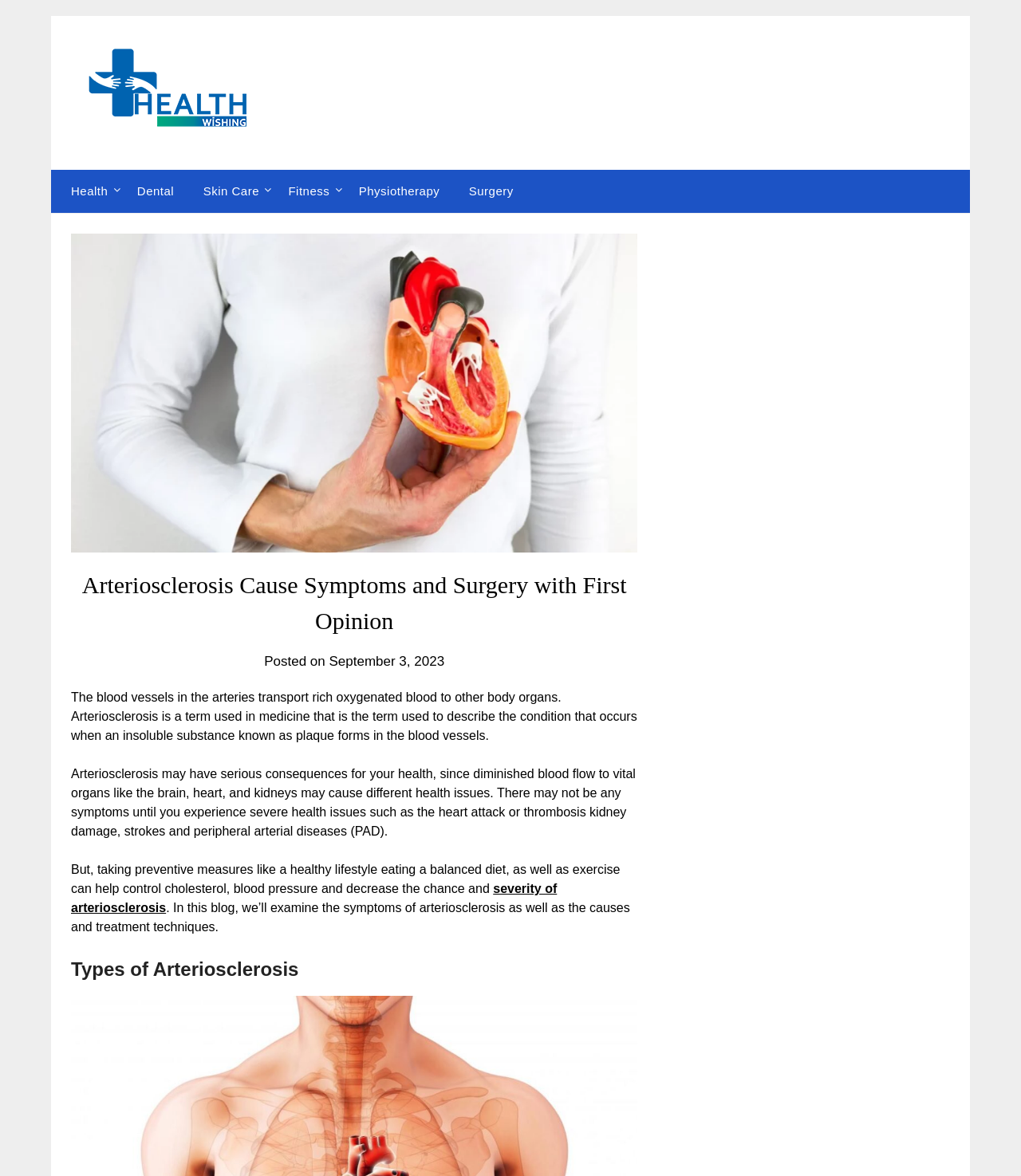Please determine the bounding box coordinates, formatted as (top-left x, top-left y, bottom-right x, bottom-right y), with all values as floating point numbers between 0 and 1. Identify the bounding box of the region described as: severity of arteriosclerosis

[0.07, 0.75, 0.546, 0.778]